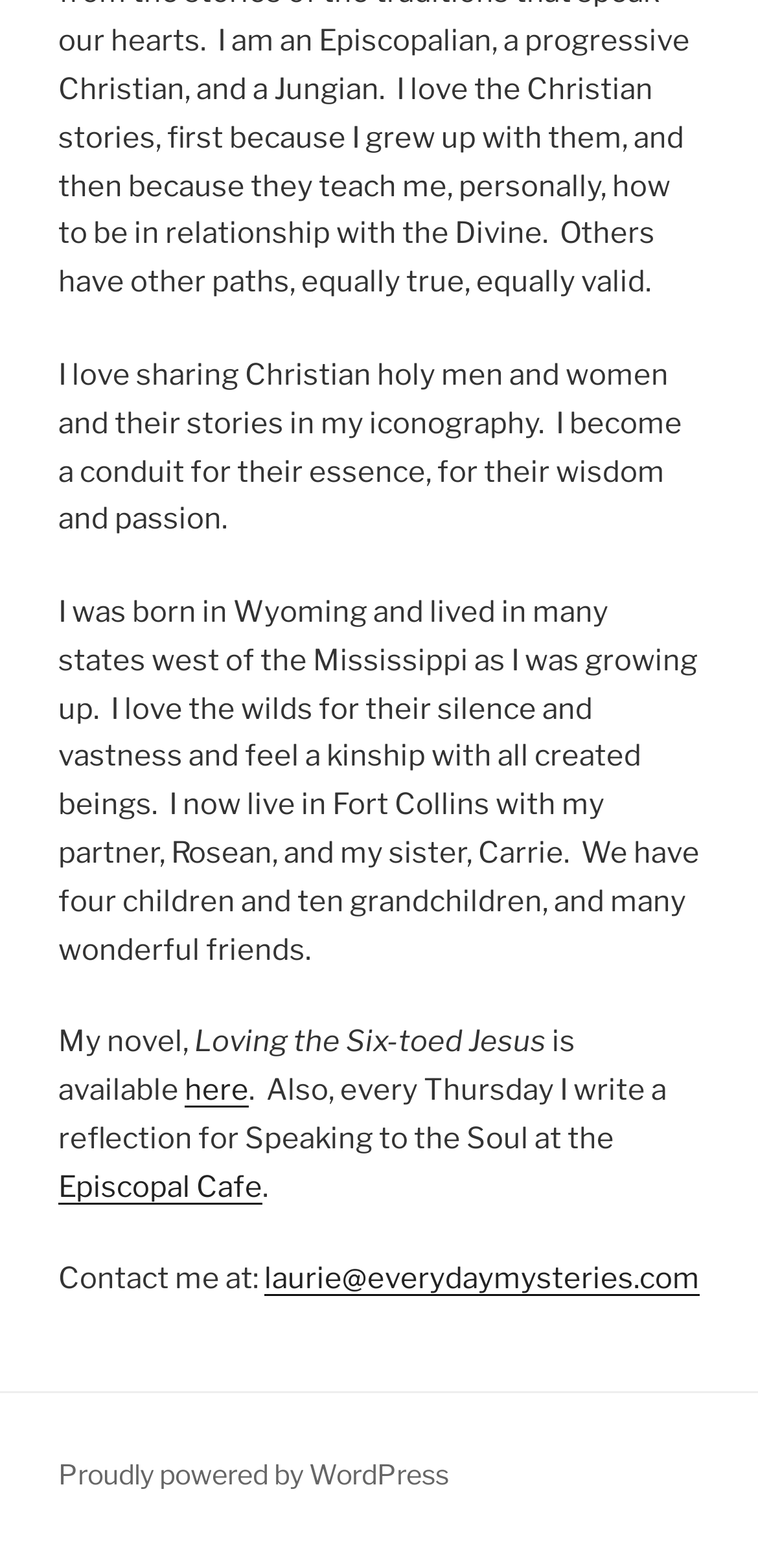What is the title of the author's novel?
With the help of the image, please provide a detailed response to the question.

The text 'My novel, Loving the Six-toed Jesus is available' indicates that the author has written a novel titled 'Loving the Six-toed Jesus'.